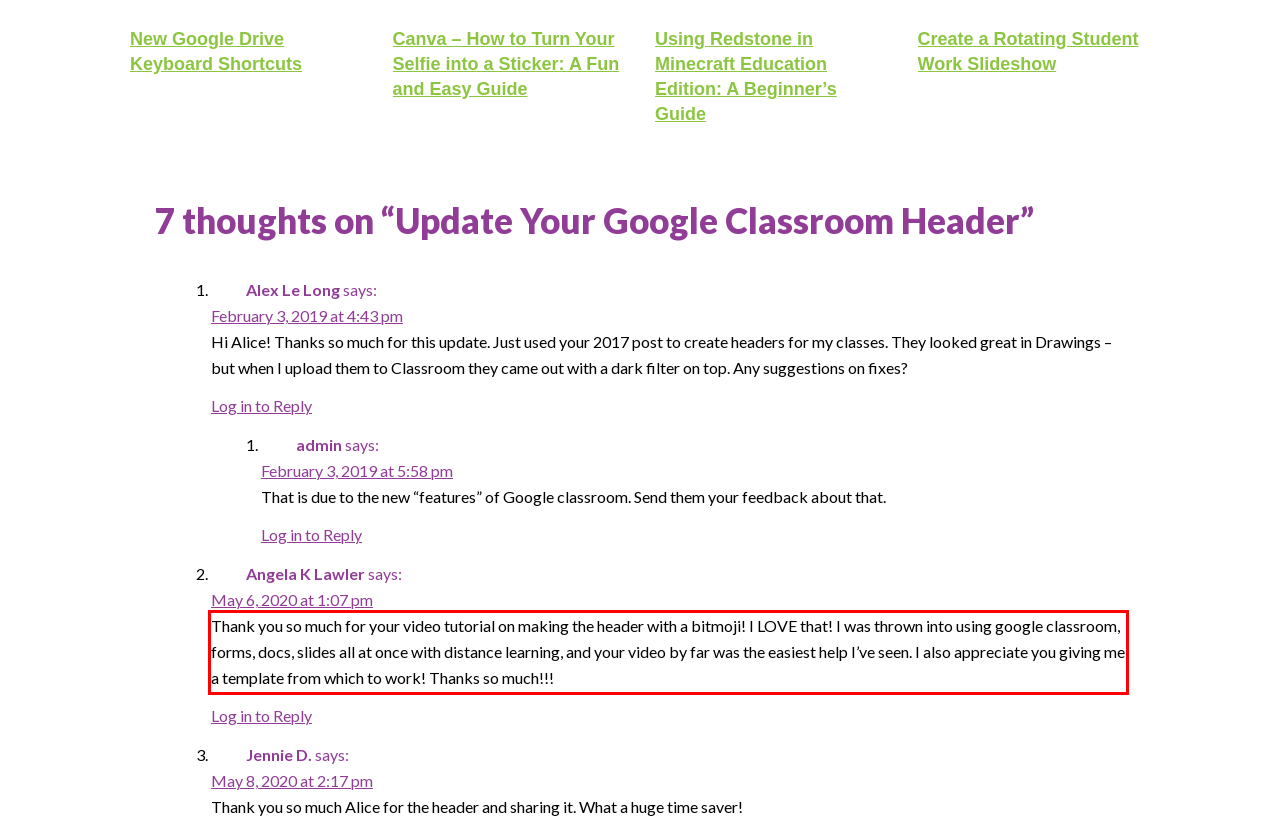You are presented with a screenshot containing a red rectangle. Extract the text found inside this red bounding box.

Thank you so much for your video tutorial on making the header with a bitmoji! I LOVE that! I was thrown into using google classroom, forms, docs, slides all at once with distance learning, and your video by far was the easiest help I’ve seen. I also appreciate you giving me a template from which to work! Thanks so much!!!